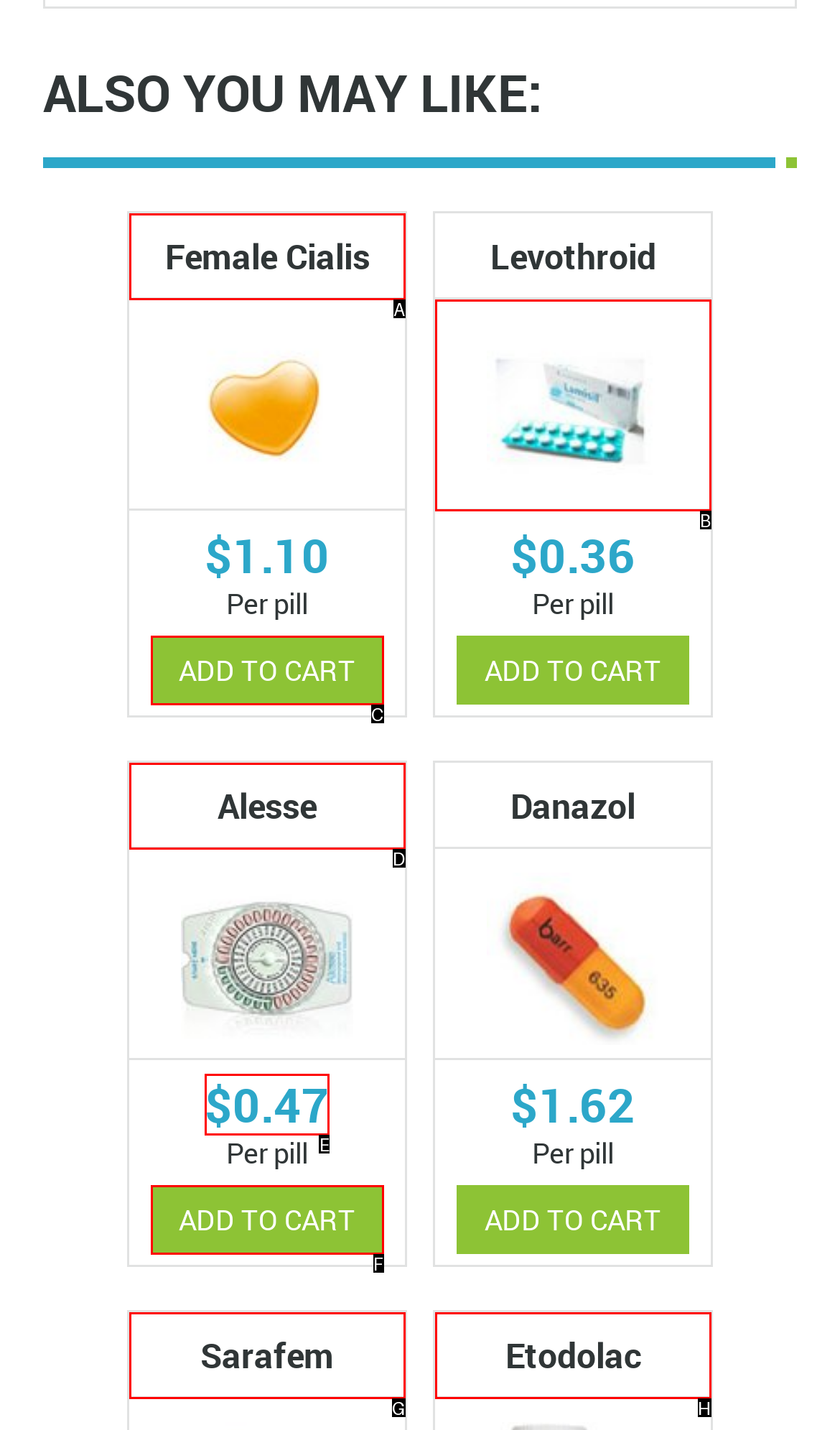Identify the correct UI element to click on to achieve the following task: Check price of Alesse Respond with the corresponding letter from the given choices.

E